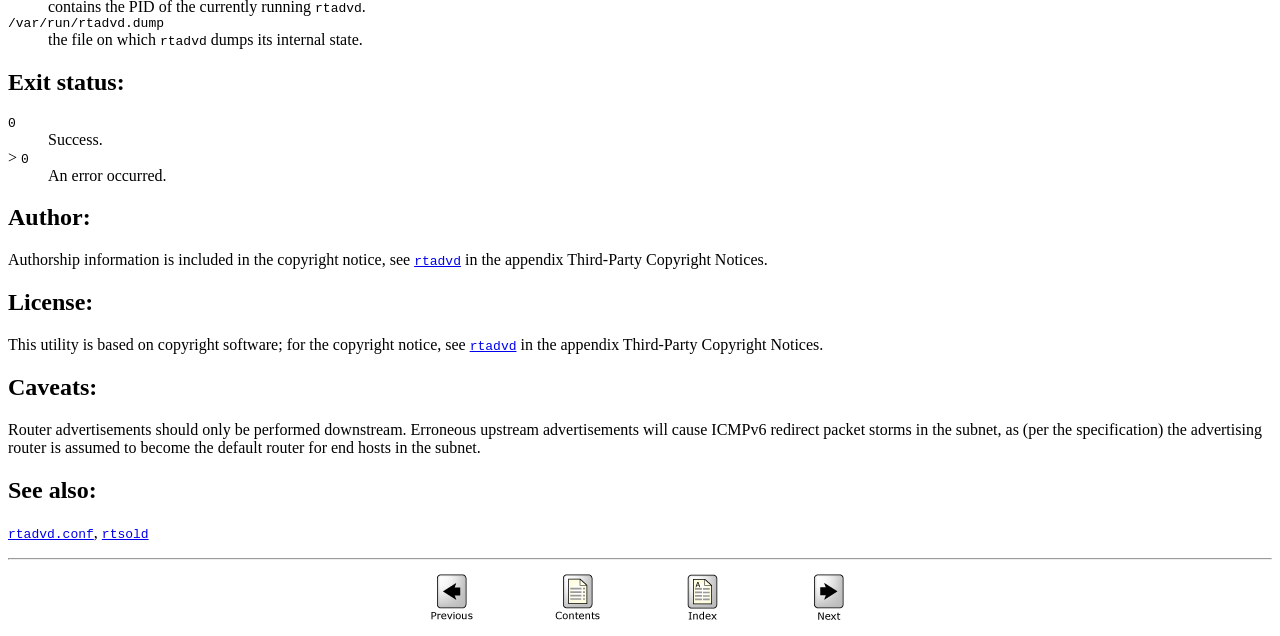Determine the bounding box coordinates of the clickable element necessary to fulfill the instruction: "Click the '[Previous]' link". Provide the coordinates as four float numbers within the 0 to 1 range, i.e., [left, top, right, bottom].

[0.333, 0.96, 0.372, 0.987]